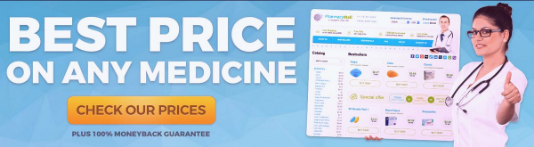Provide a thorough and detailed caption for the image.

This promotional image highlights a message that reads "BEST PRICE ON ANY MEDICINE," emphasizing competitive pricing for pharmaceuticals. The vibrant backdrop supports this message, drawing attention to the offer. Accompanying the text, a friendly-looking medical professional is featured, enthusiastically gesturing with a thumbs-up, which adds a personal touch and builds trust. Additionally, the image includes a button that invites viewers to "CHECK OUR PRICES," alongside a note encouraging potential customers with a "100% MONEYBACK GUARANTEE," reinforcing confidence in the service being promoted. Overall, the image effectively communicates a professional and appealing pharmacy service aimed at consumers seeking affordable medication options.